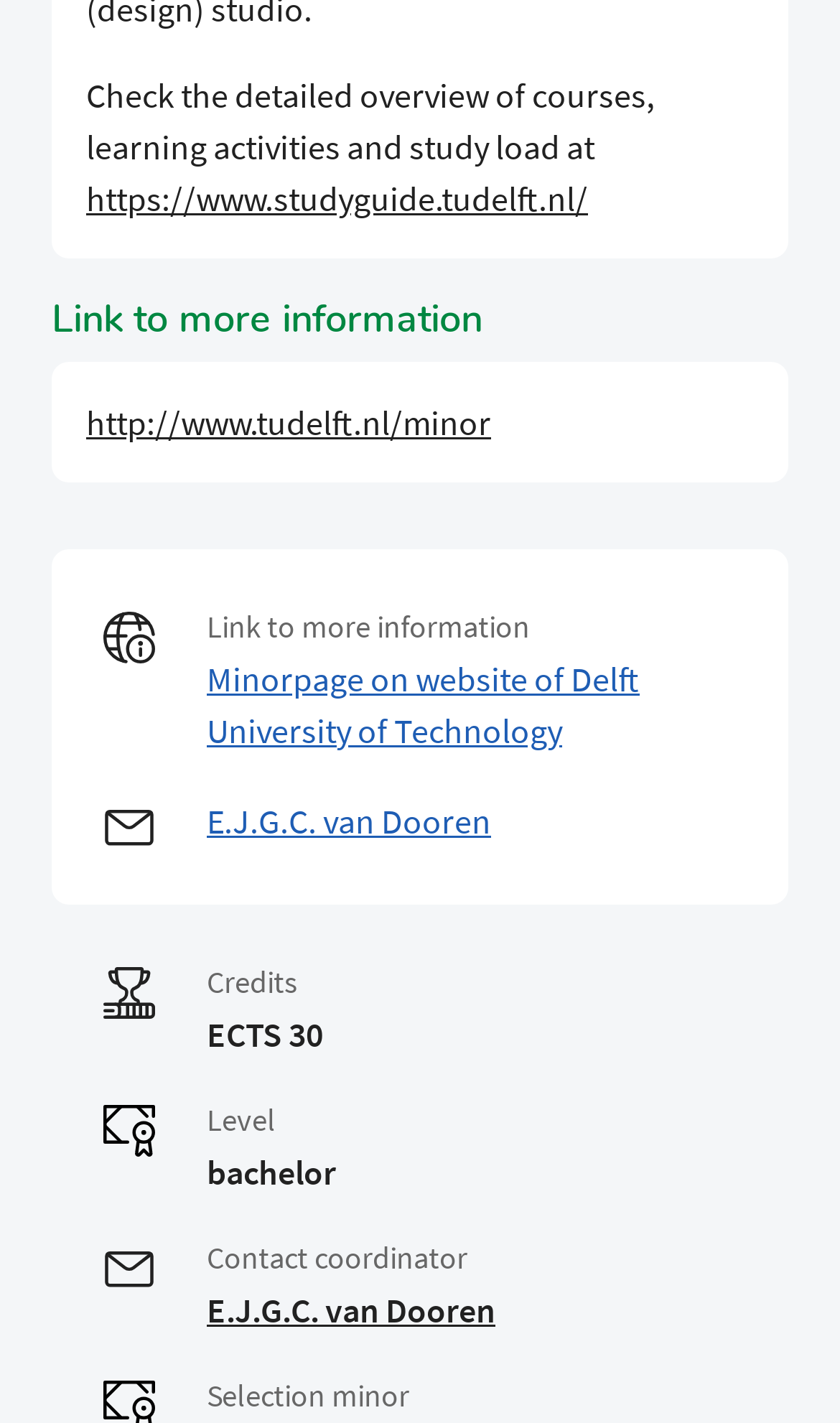Using the element description http://www.tudelft.nl/minor, predict the bounding box coordinates for the UI element. Provide the coordinates in (top-left x, top-left y, bottom-right x, bottom-right y) format with values ranging from 0 to 1.

[0.103, 0.282, 0.585, 0.312]